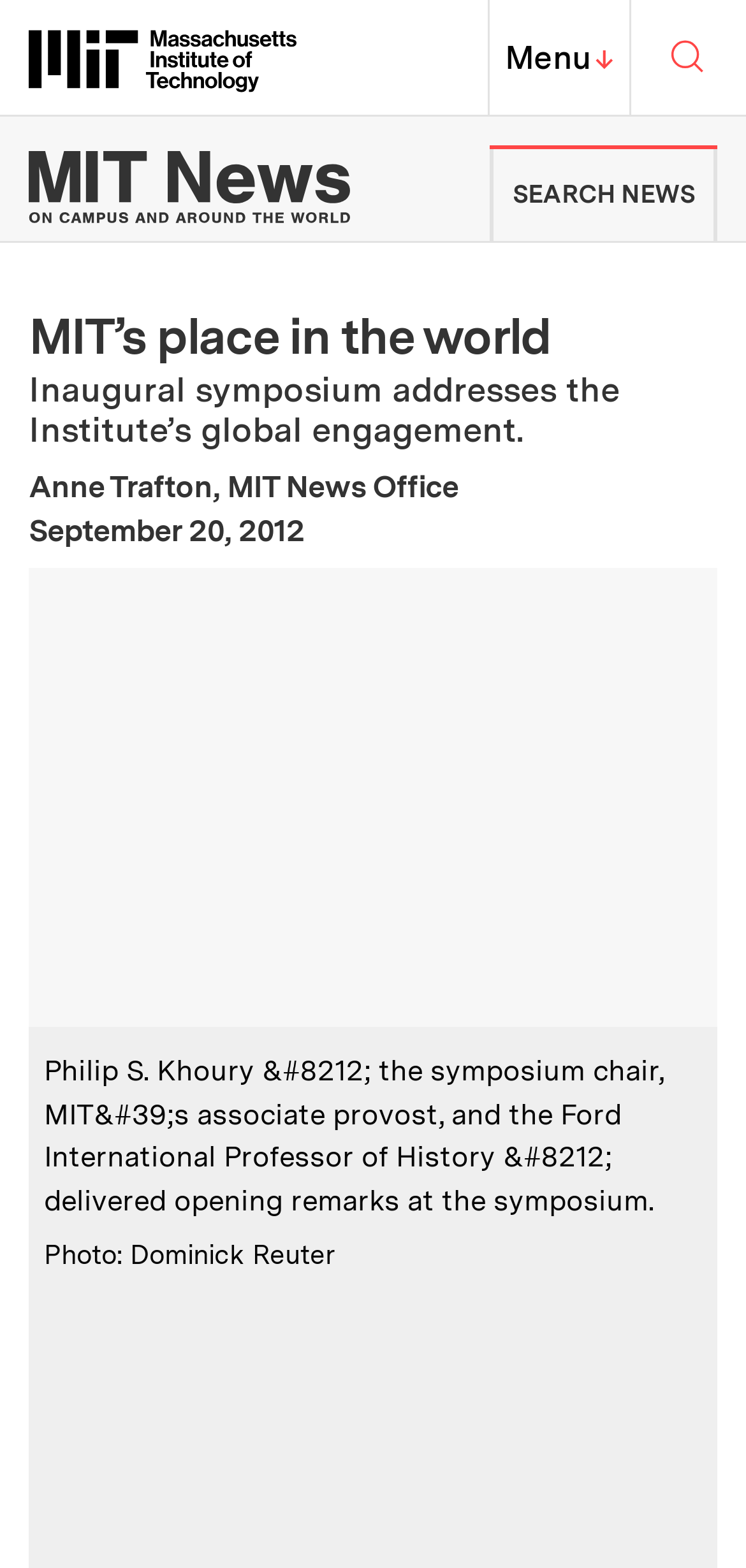Provide an in-depth caption for the contents of the webpage.

The webpage is about an inaugural symposium addressing the Institute's global engagement, as indicated by the title "MIT's place in the world". At the top left corner, there is a link to "Massachusetts Institute of Technology" accompanied by an image. On the top right corner, there are two links: "MIT Top Menu ↓" and "Search MIT", with a small image next to the latter.

Below the top menu, the main heading "MIT News | Massachusetts Institute of Technology" is displayed, with a link and an image underneath. On the right side of the main heading, there is a link to "SEARCH NEWS".

The main content of the webpage is divided into sections. The first section has a heading "MIT's place in the world" and contains a brief summary of the inaugural symposium, which is "Inaugural symposium addresses the Institute’s global engagement." Below the summary, there is information about the author, "Anne Trafton, MIT News Office", and the publication date, "September 20, 2012". 

An image of Philip S. Khoury, the symposium chair, is placed below the publication date information.